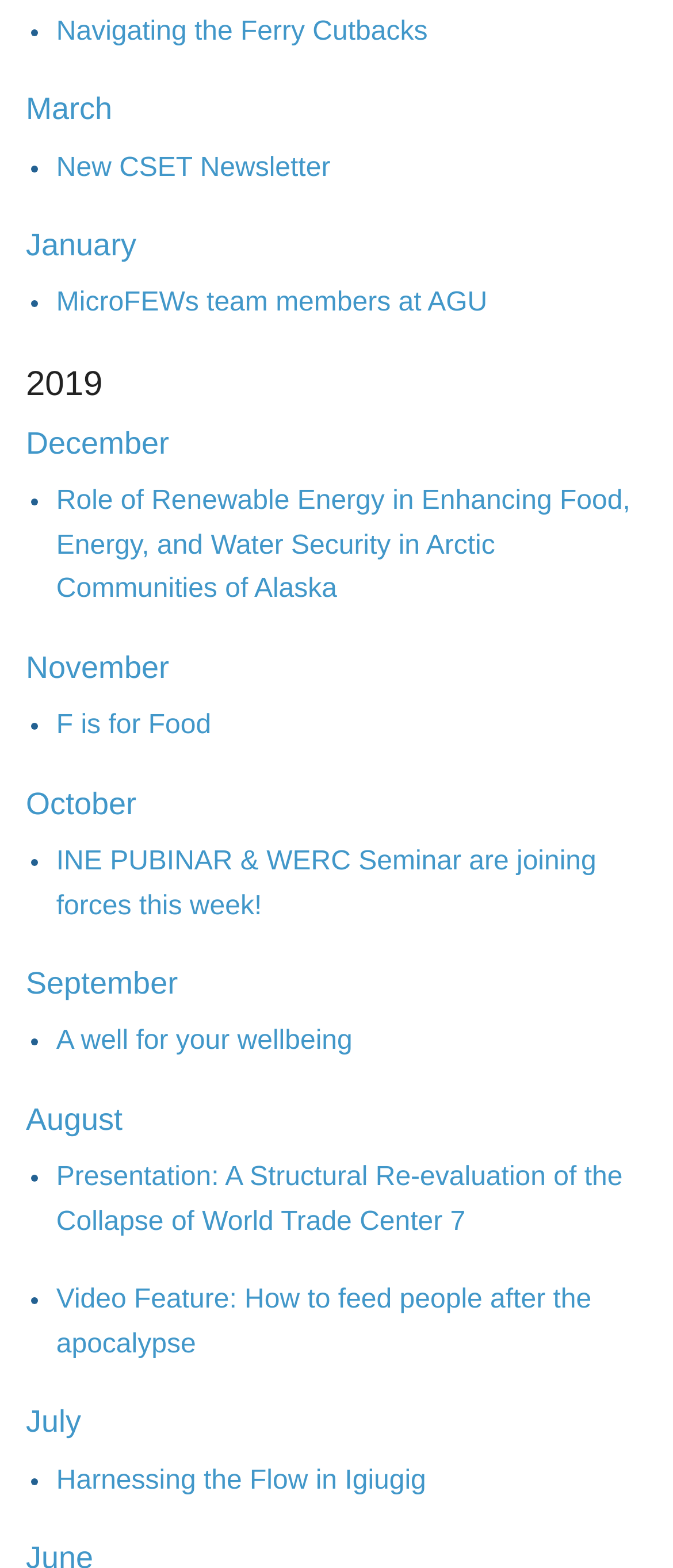Identify the bounding box coordinates for the element you need to click to achieve the following task: "View the presentation about a structural re-evaluation of the collapse of World Trade Center 7". Provide the bounding box coordinates as four float numbers between 0 and 1, in the form [left, top, right, bottom].

[0.084, 0.742, 0.925, 0.788]